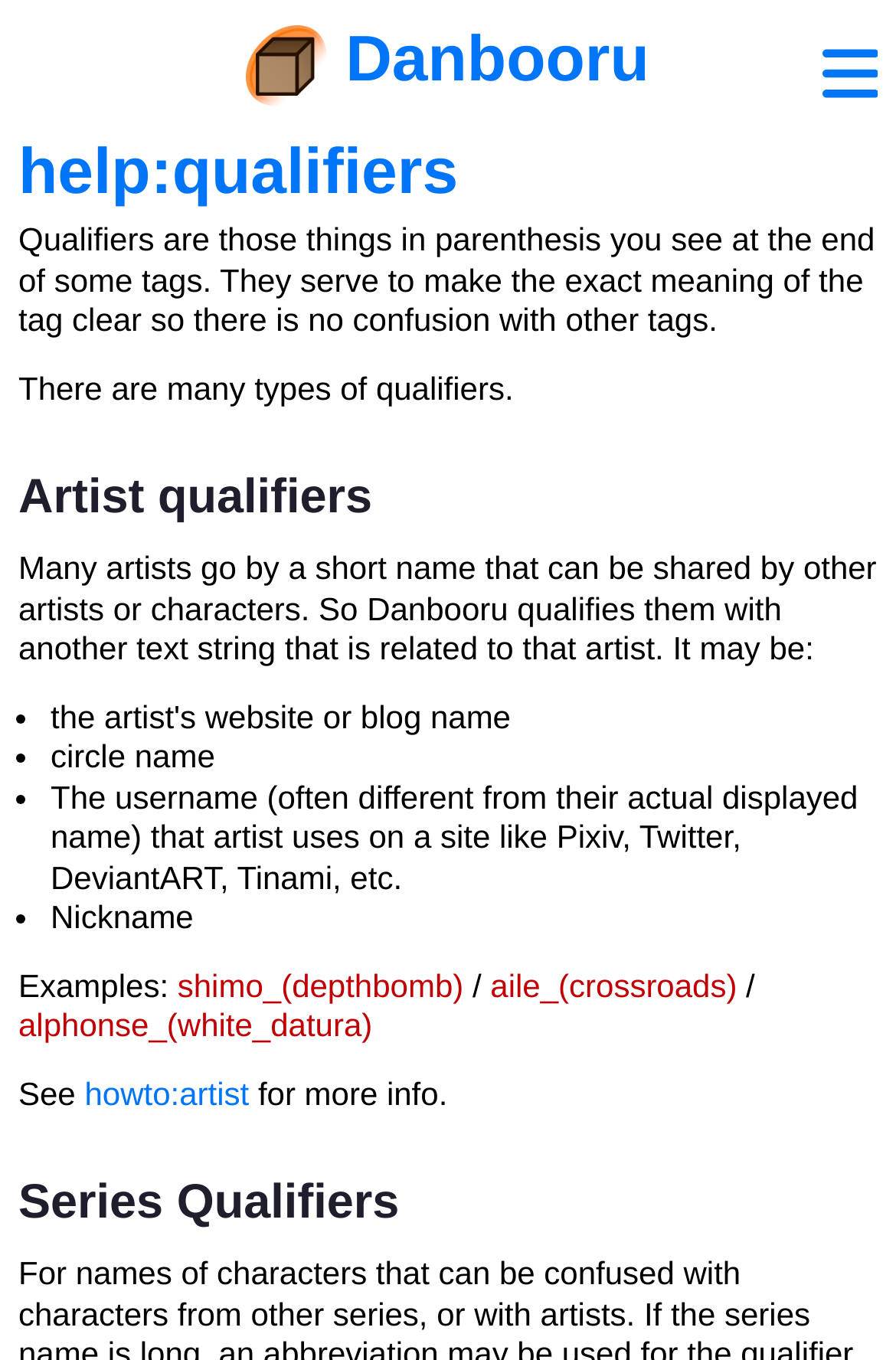What is the purpose of artist qualifiers?
Provide an in-depth answer to the question, covering all aspects.

The webpage explains that many artists go by a short name that can be shared by other artists or characters. So Danbooru qualifies them with another text string that is related to that artist, such as circle name, username, or nickname, to distinguish them.